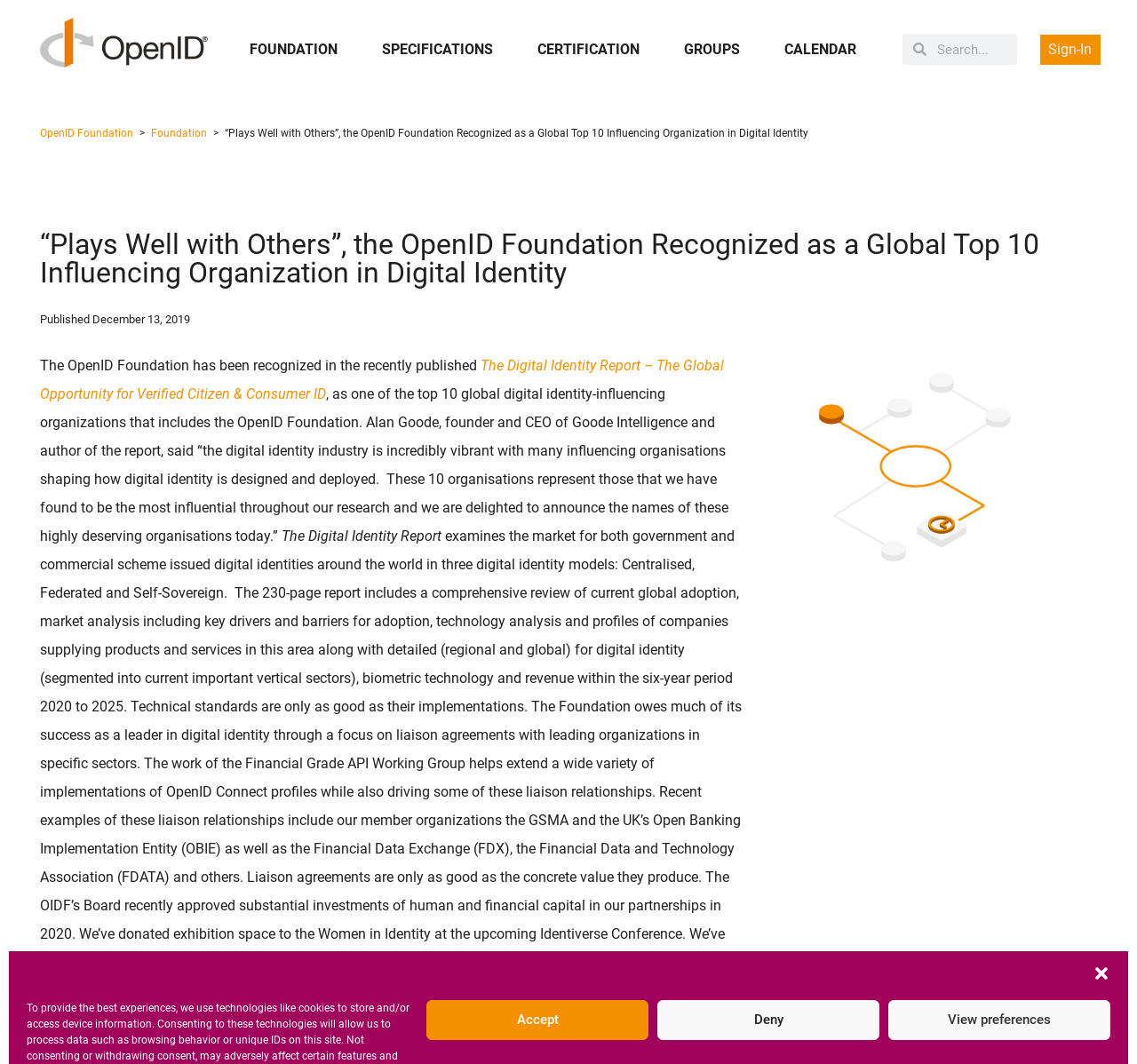Articulate a complete and detailed caption of the webpage elements.

The webpage is about the OpenID Foundation being recognized as a top 10 influencing organization in digital identity. At the top right corner, there are four buttons: "Close dialog", "Accept", "Deny", and "View preferences". Below these buttons, there is a navigation menu with links to "FOUNDATION", "SPECIFICATIONS", "CERTIFICATION", "GROUPS", and "CALENDAR". 

To the right of the navigation menu, there is a search box with a "Search" label. On the top right edge, there is a "Sign-In" link. 

The main content of the webpage starts with a link to "OpenID Foundation" followed by a greater-than symbol. Below this, there is a heading that reads "“Plays Well with Others”, the OpenID Foundation Recognized as a Global Top 10 Influencing Organization in Digital Identity". 

Under the heading, there is a publication date "Published December 13, 2019". The main article starts with the text "The OpenID Foundation has been recognized in the recently published" followed by a link to "The Digital Identity Report – The Global Opportunity for Verified Citizen & Consumer ID". The article continues to quote Alan Goode, founder and CEO of Goode Intelligence, discussing the digital identity industry and the top 10 influential organizations.